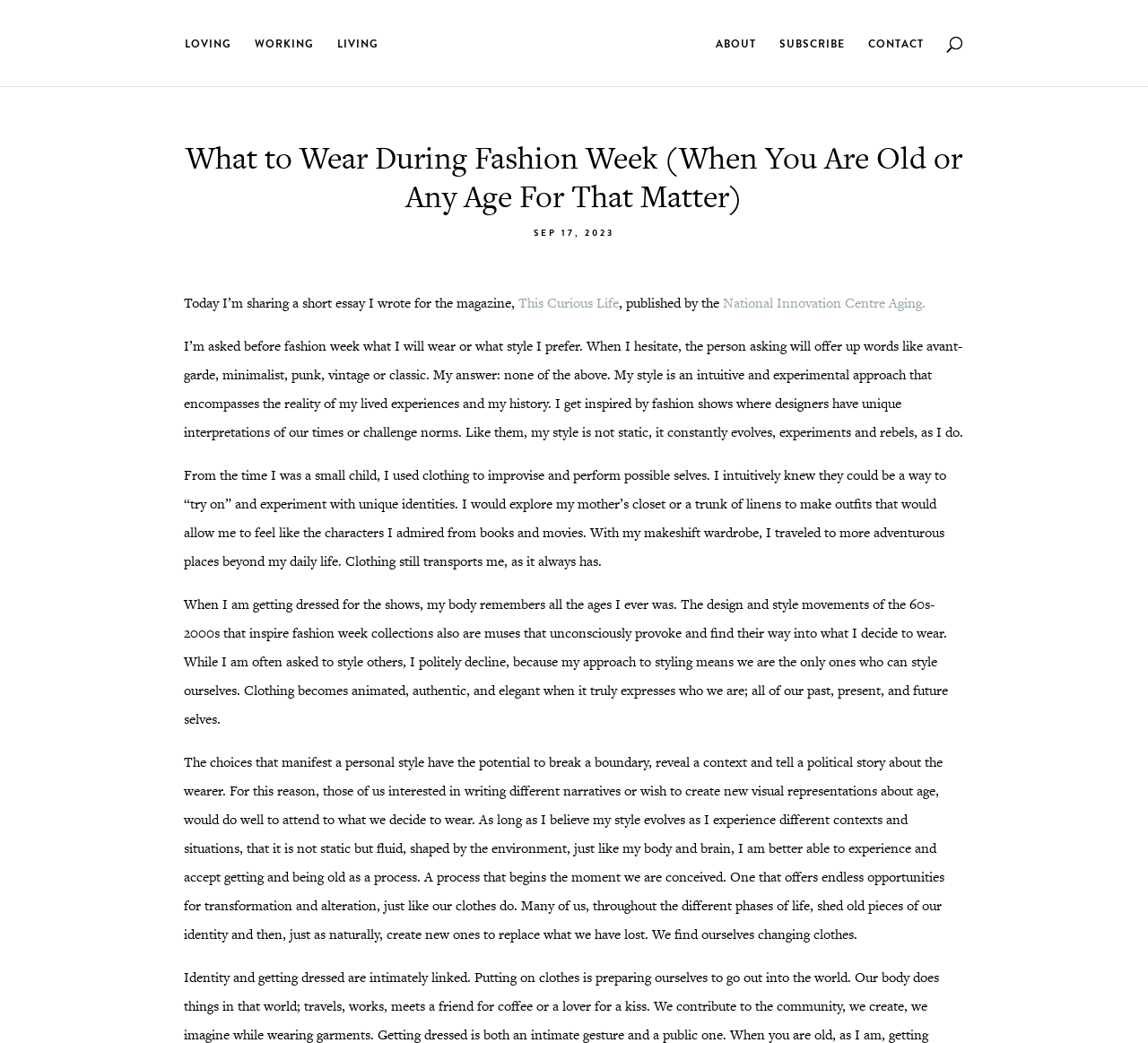Carefully examine the image and provide an in-depth answer to the question: What is the name of the magazine mentioned in the article?

The name of the magazine mentioned in the article is 'This Curious Life', which is mentioned in the sentence 'Today I’m sharing a short essay I wrote for the magazine, This Curious Life, published by the National Innovation Centre Aging.'